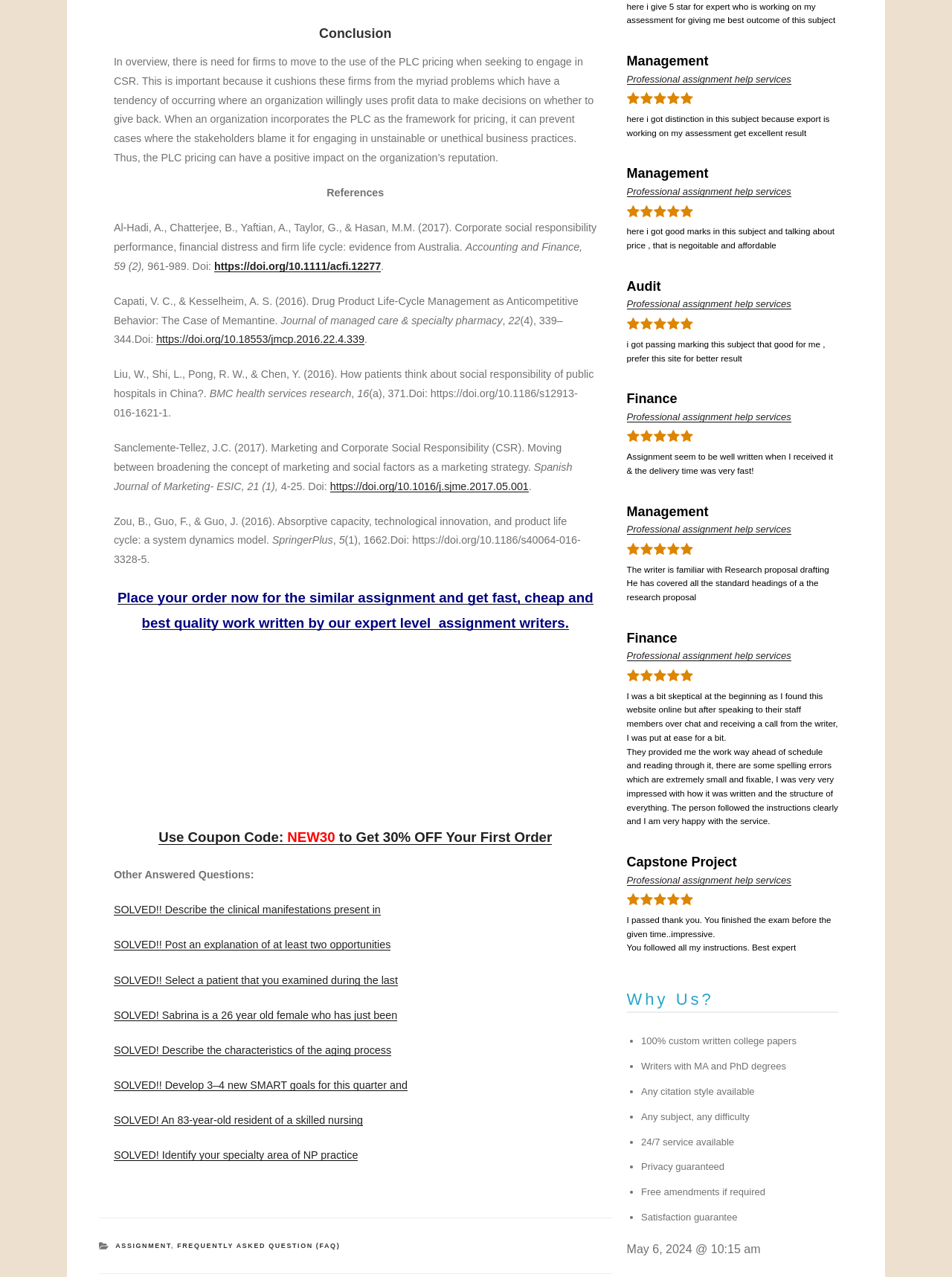Use a single word or phrase to answer the question:
What is the purpose of the 'Place your order now' link?

To order a similar assignment